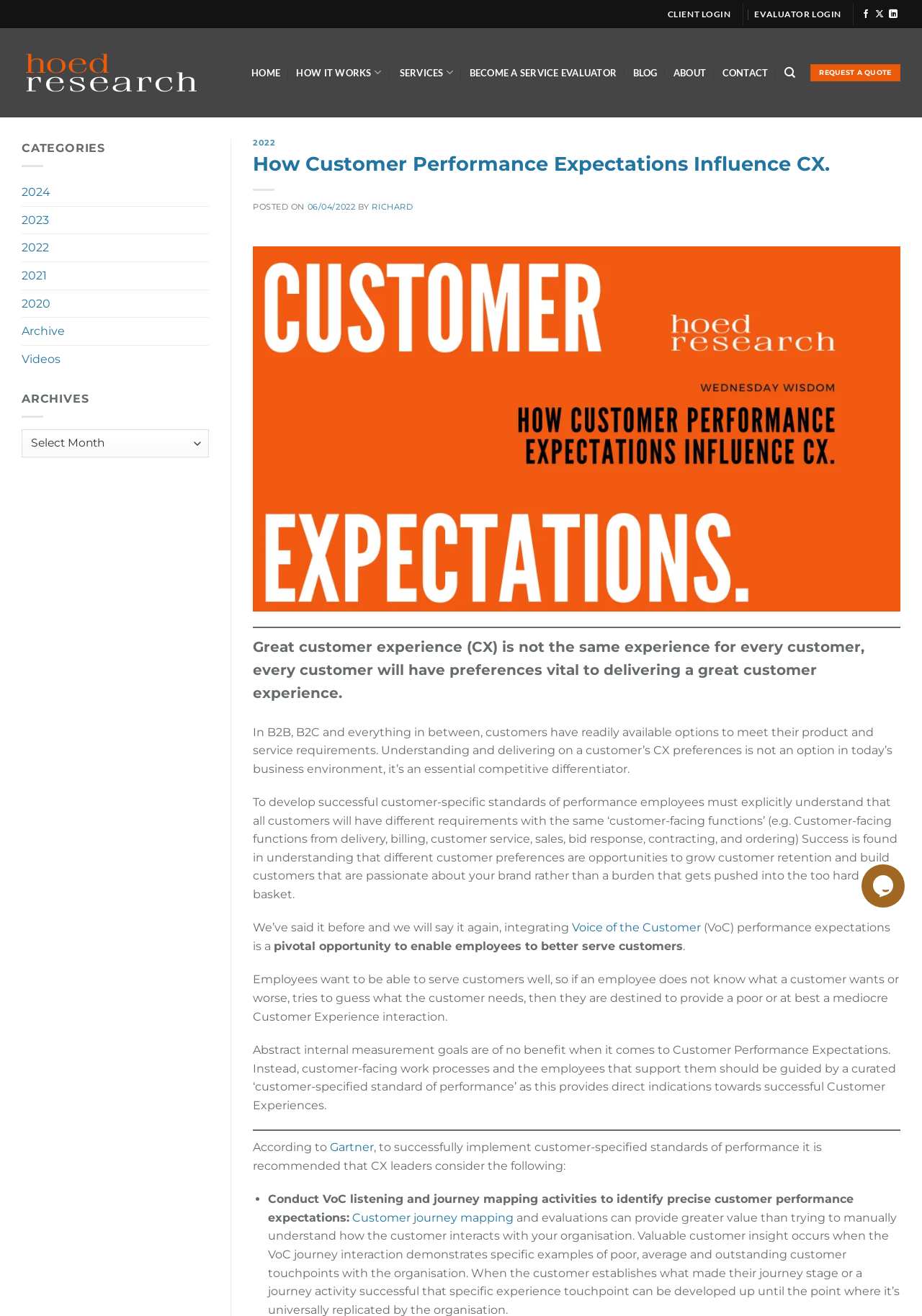Using a single word or phrase, answer the following question: 
What is the purpose of conducting Voice of the Customer listening and journey mapping activities?

To identify customer performance expectations